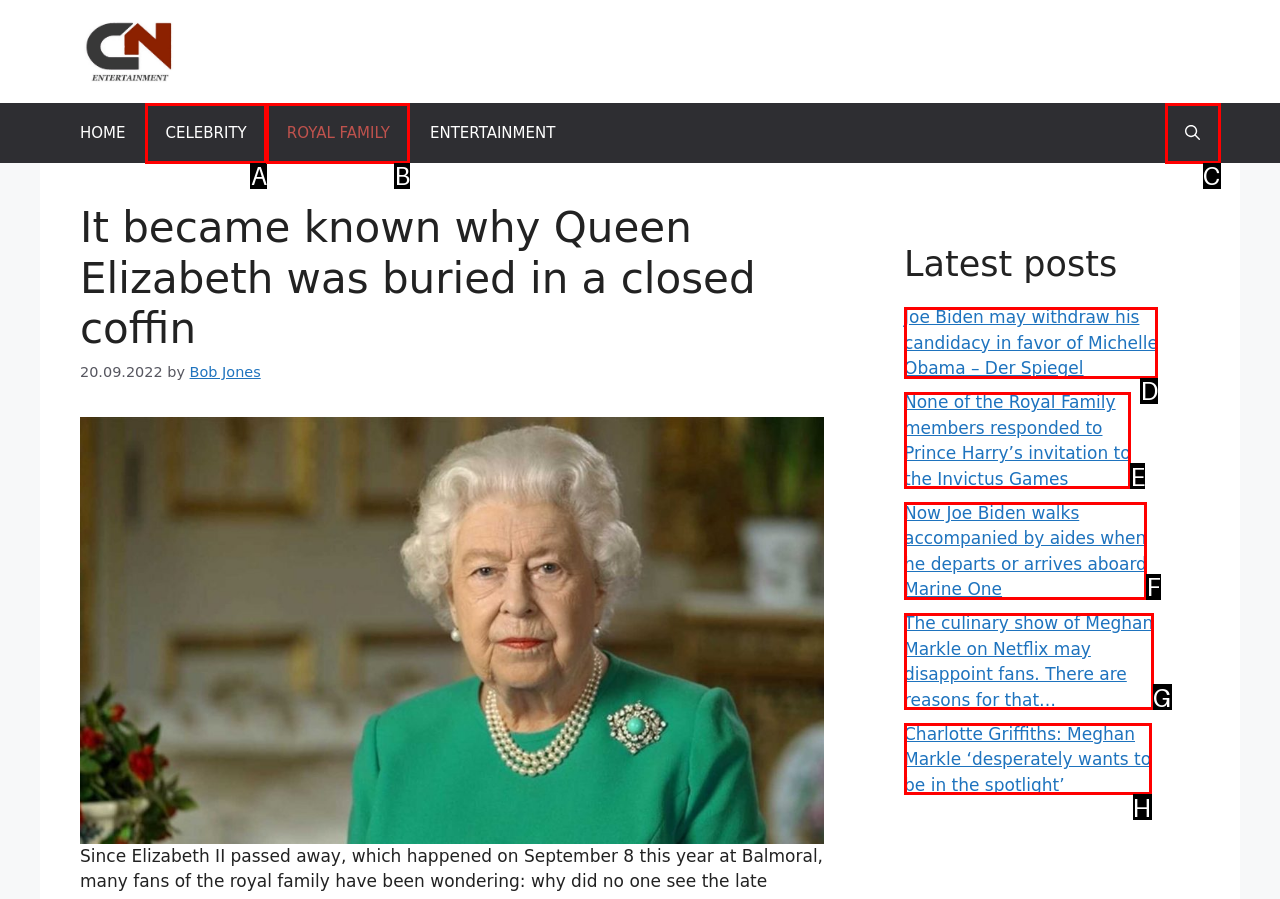Select the letter that aligns with the description: CELEBRITY. Answer with the letter of the selected option directly.

A